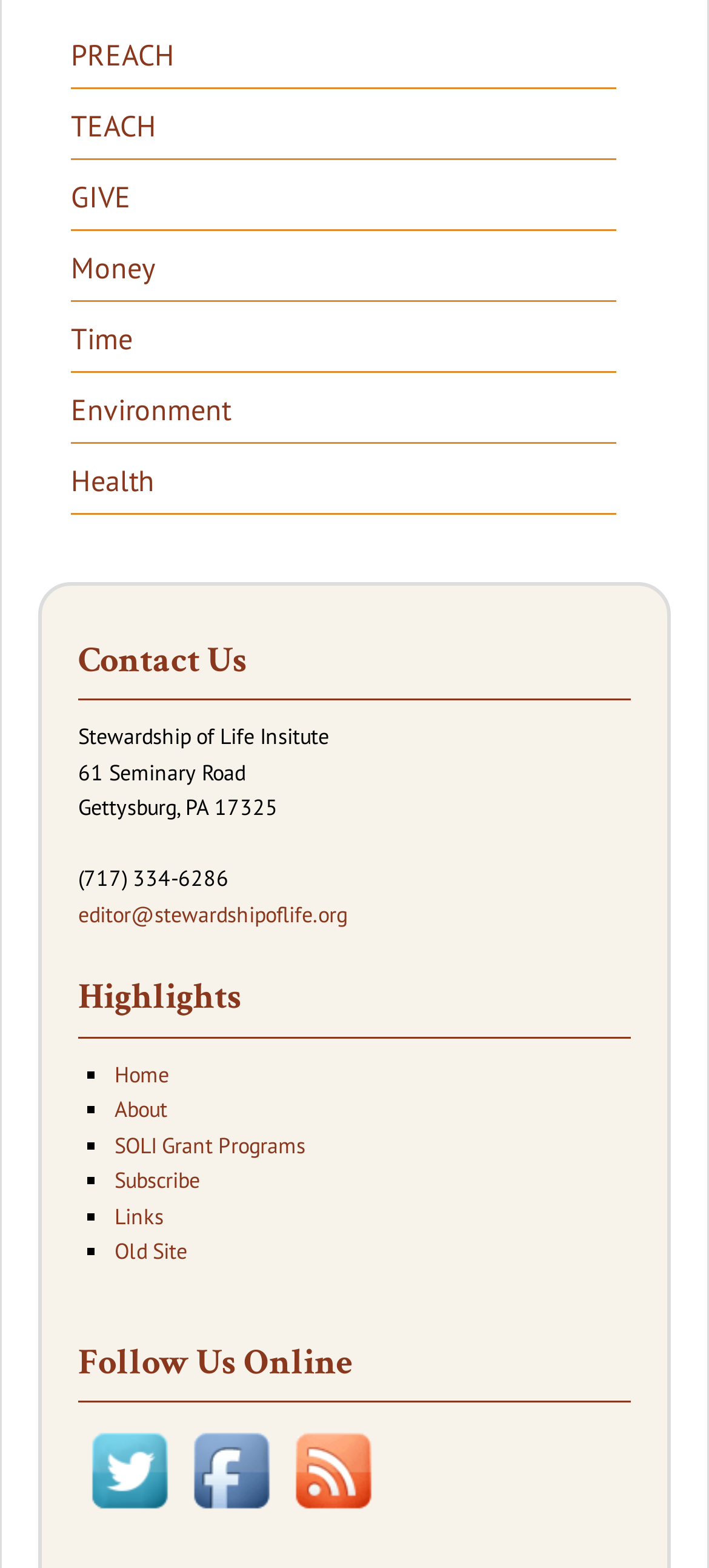Locate the bounding box coordinates of the UI element described by: "title="Check Our Feed"". The bounding box coordinates should consist of four float numbers between 0 and 1, i.e., [left, top, right, bottom].

[0.397, 0.956, 0.541, 0.974]